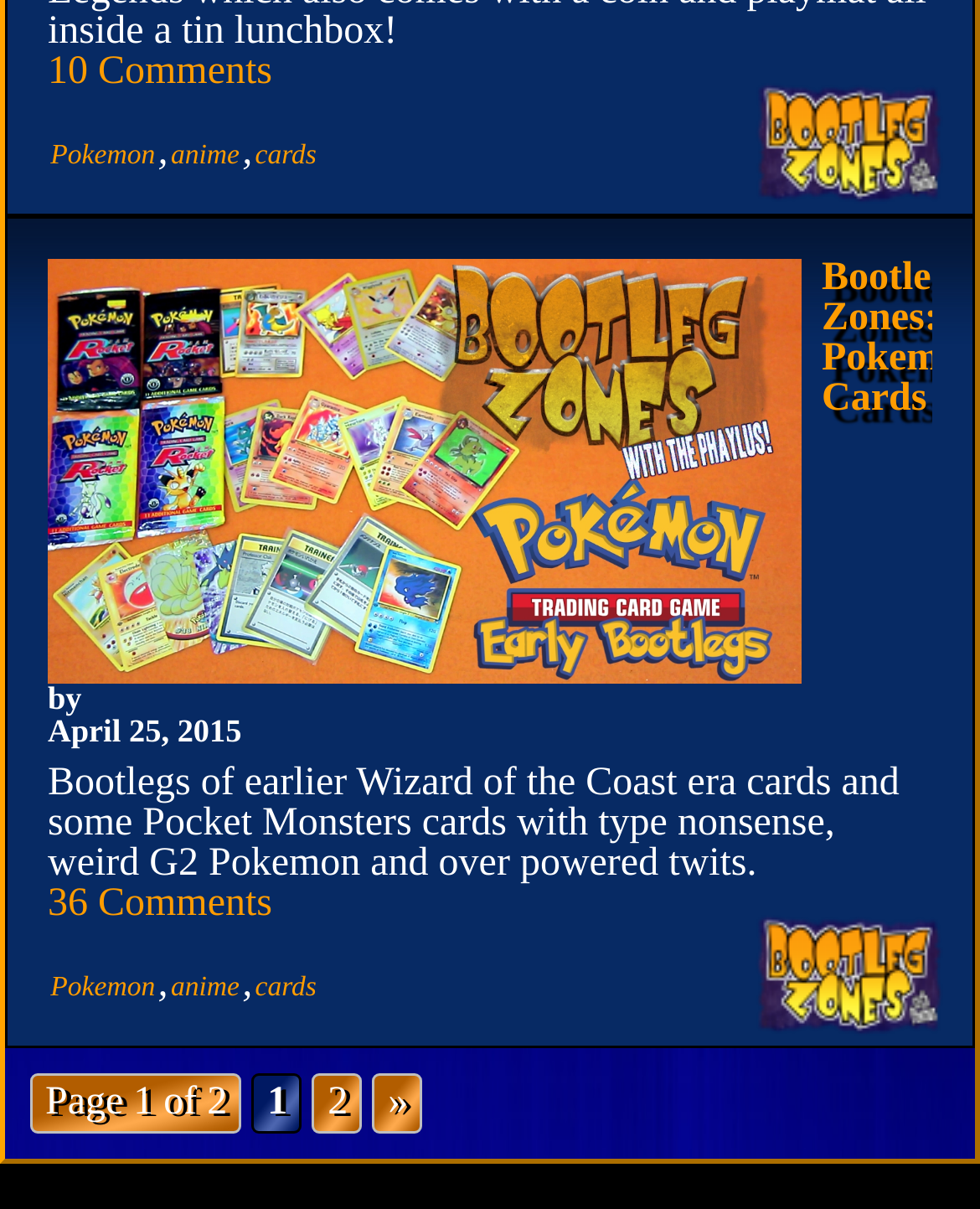What is the topic of the article?
From the image, respond using a single word or phrase.

Pokemon cards